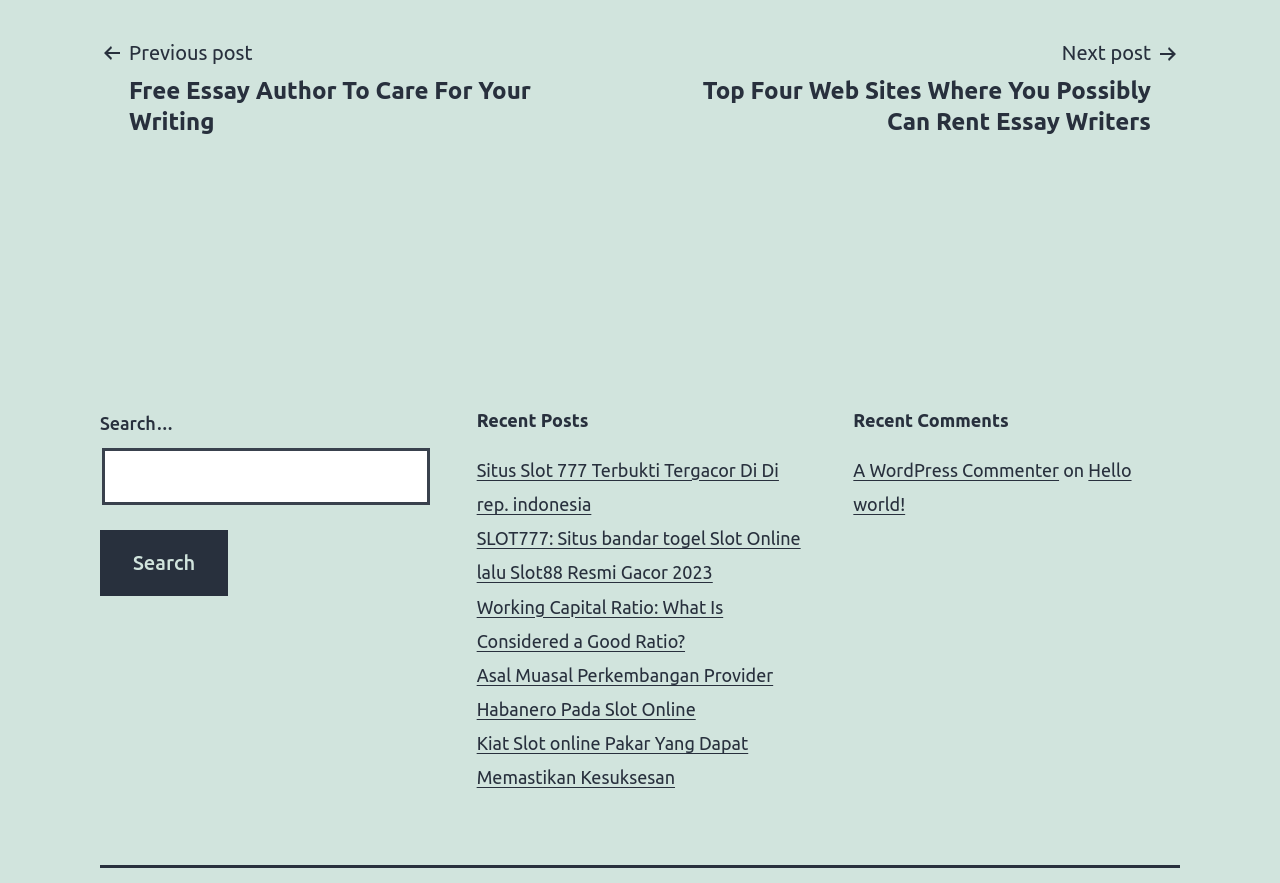How many recent posts are listed?
Analyze the image and provide a thorough answer to the question.

I counted the number of links under the 'Recent Posts' heading, which are 5 in total.